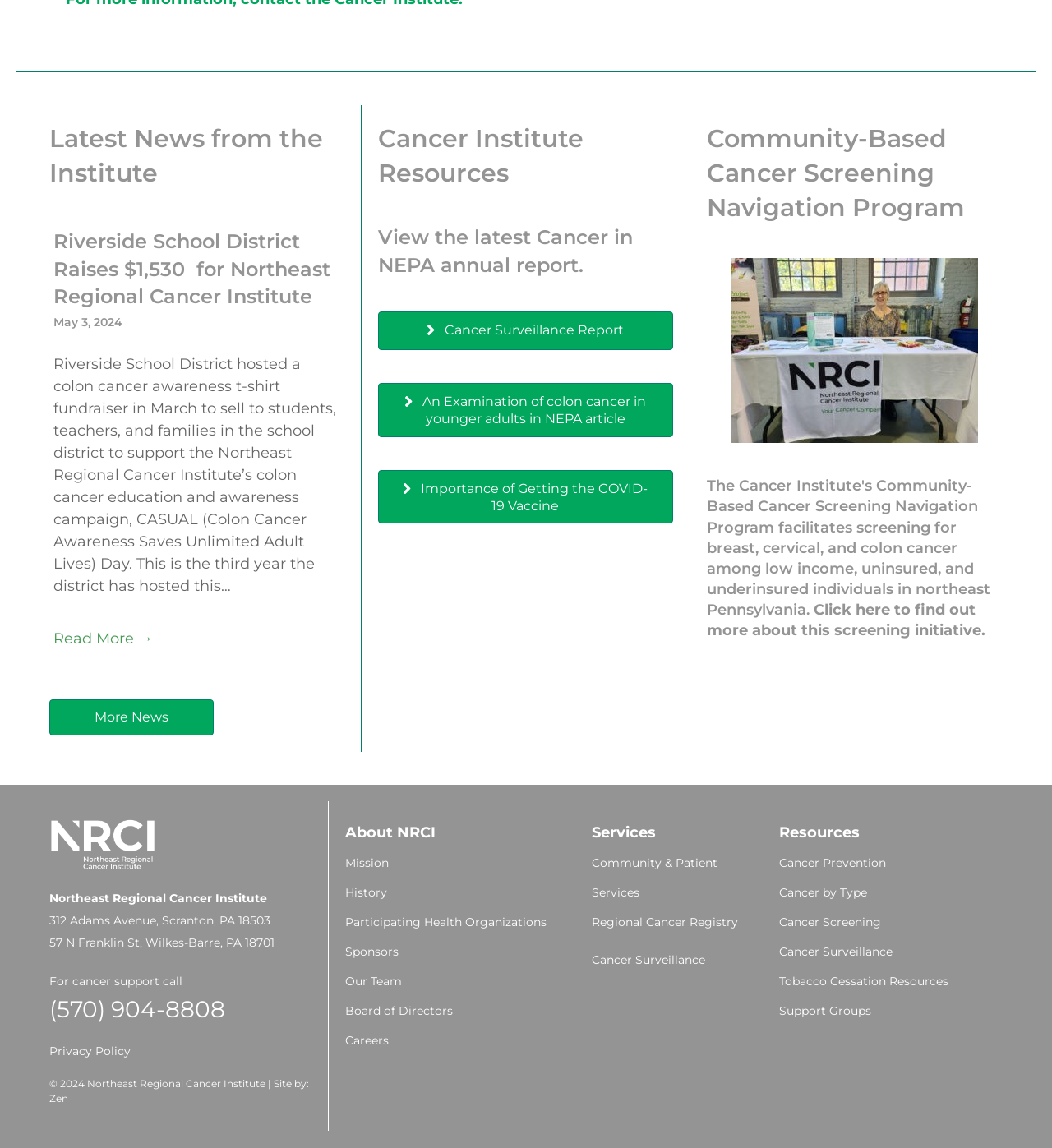What is the purpose of the Community-Based Cancer Screening Navigation Program?
Look at the image and respond with a one-word or short-phrase answer.

Facilitates screening for breast, cervical, and colon cancer